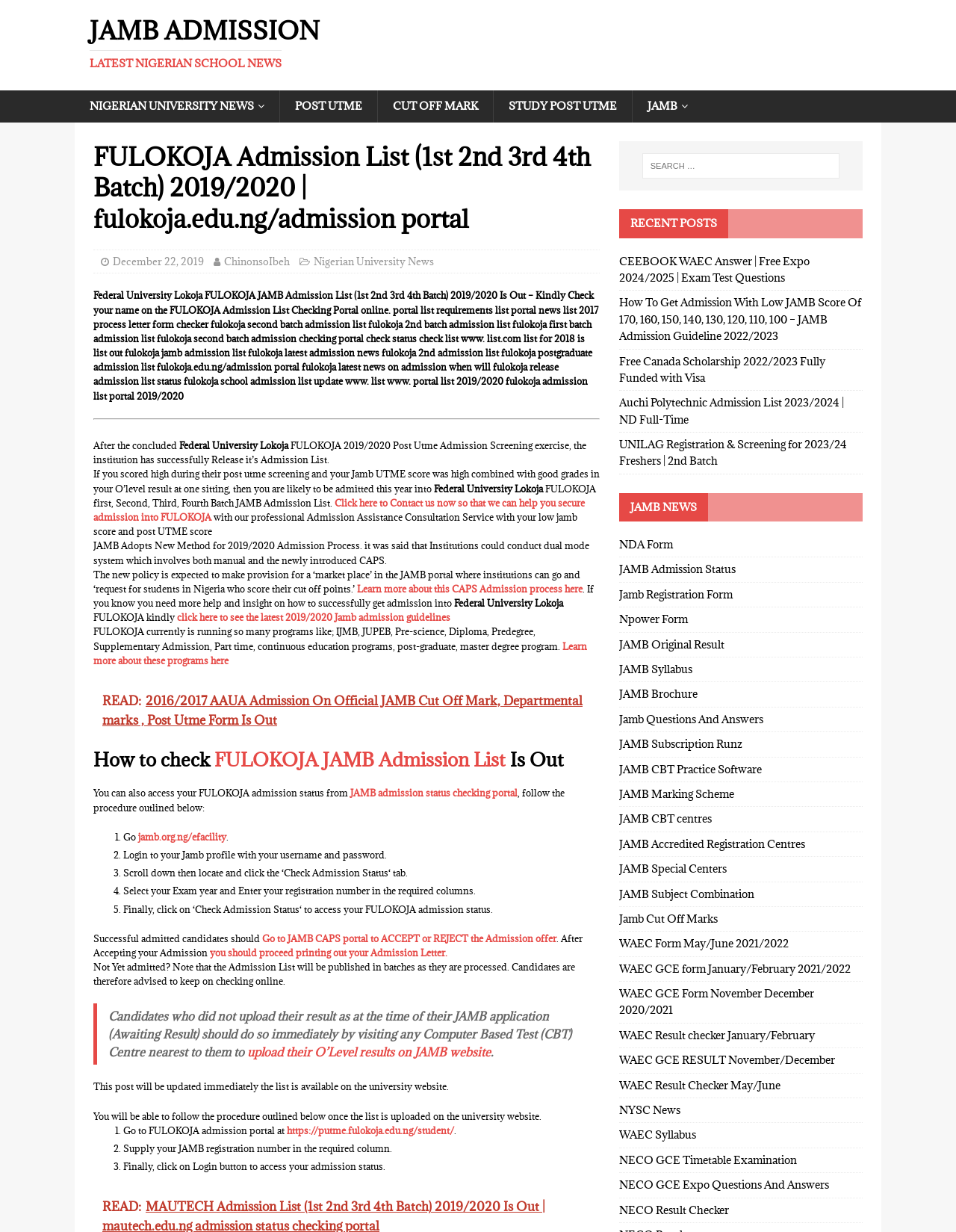Find the bounding box coordinates of the element to click in order to complete the given instruction: "Search for something."

[0.672, 0.124, 0.878, 0.145]